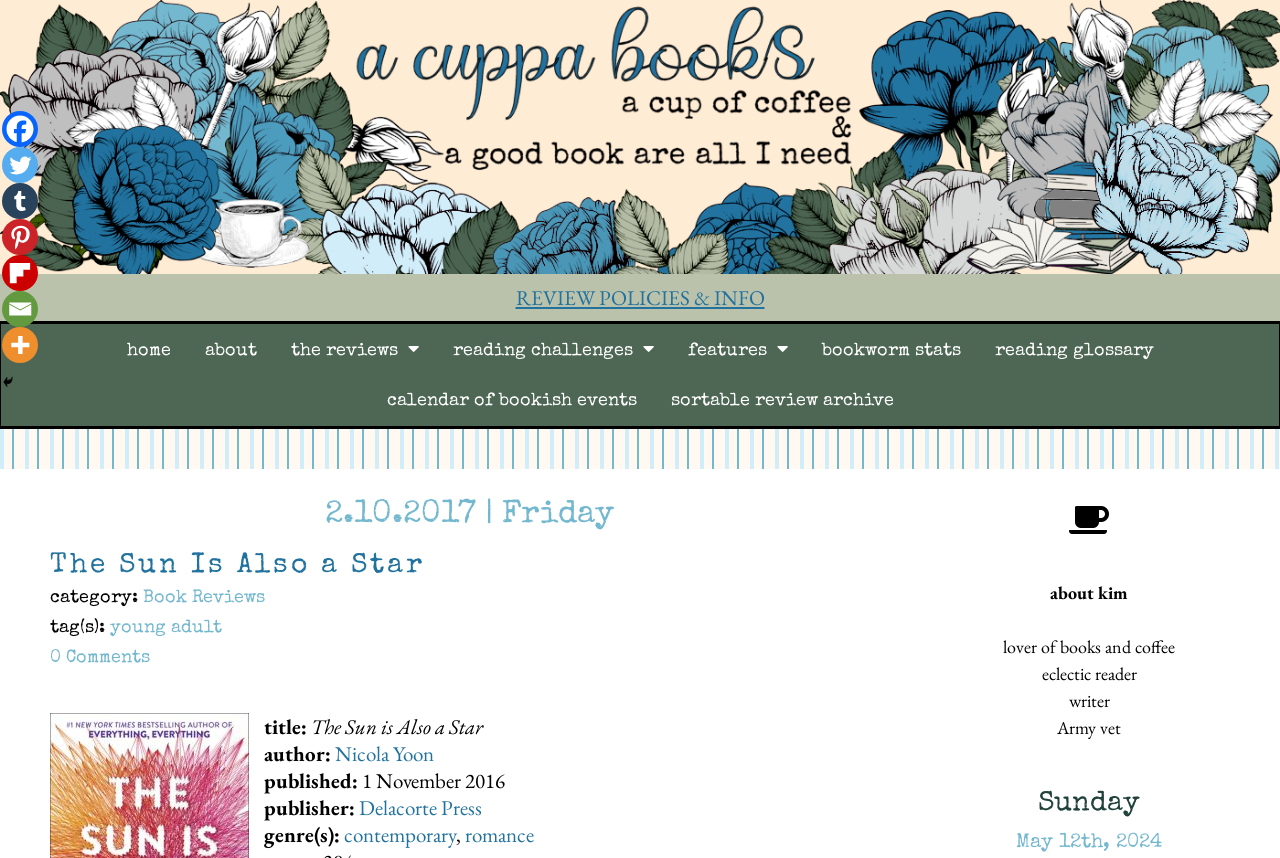Find and specify the bounding box coordinates that correspond to the clickable region for the instruction: "Check the 'calendar of bookish events'".

[0.29, 0.439, 0.509, 0.497]